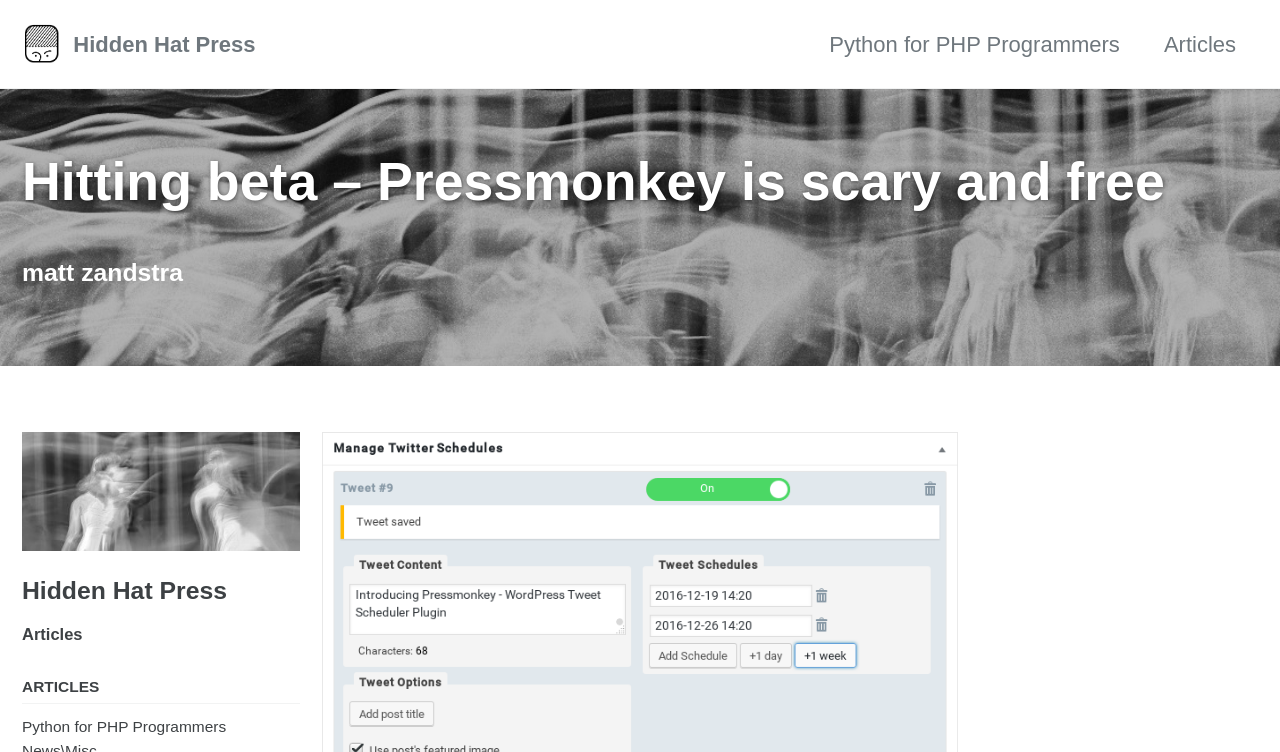What is the author's name?
Please provide a single word or phrase as your answer based on the image.

matt zandstra